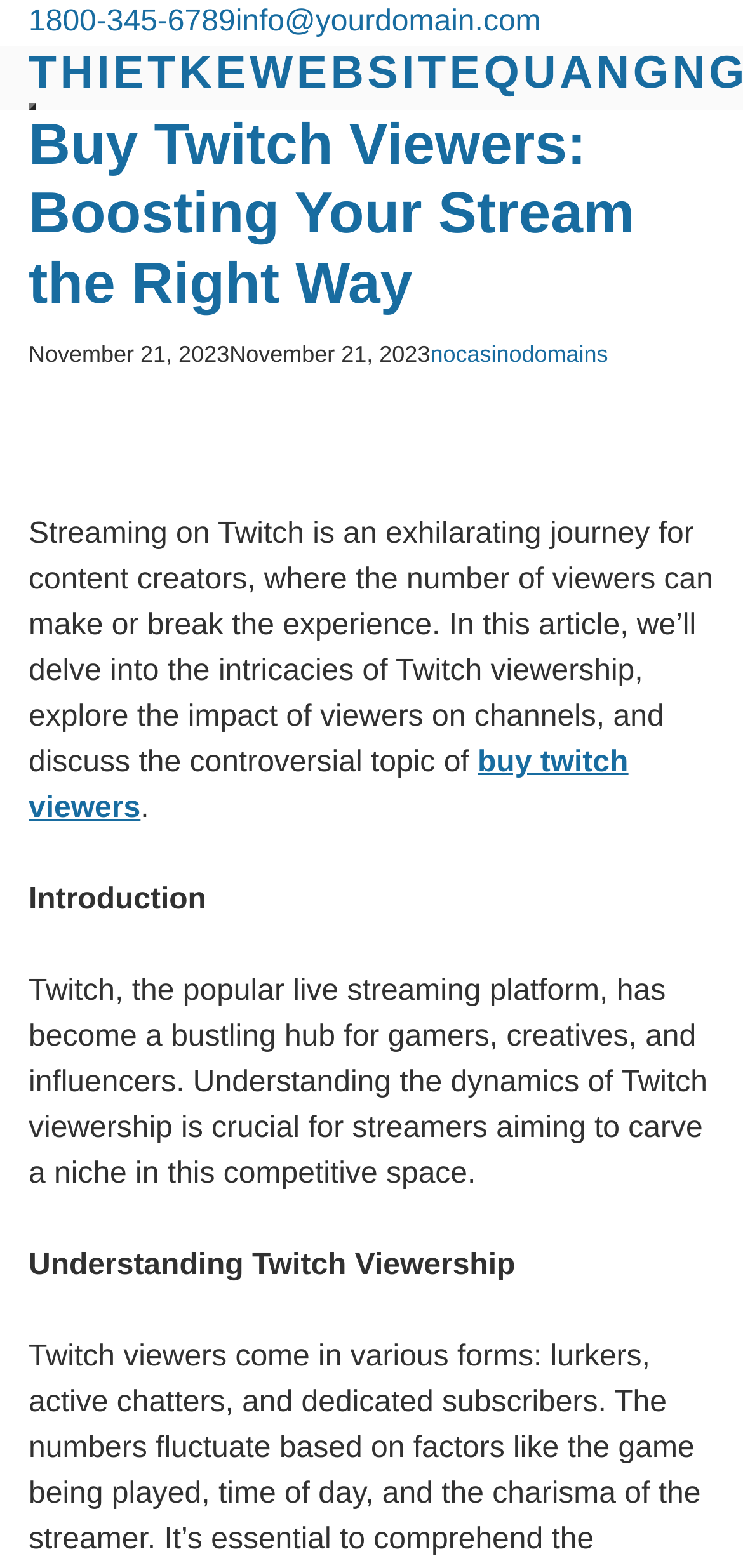Offer a thorough description of the webpage.

The webpage is about buying Twitch viewers and boosting one's stream. At the top left, there are two contact links: a phone number "1800-345-6789" and an email address "info@yourdomain.com". Next to them is a link to the website "THIETKEWEBSITEQUANGNGAI". A small button is located to the right of the website link. 

Below these elements, there is a heading that reads "Buy Twitch Viewers: Boosting Your Stream the Right Way". Underneath the heading, there are two time elements, with the first one displaying the date "November 21, 2023". To the right of the second time element, there is a link to "nocasinodomains". 

A navigation menu labeled "Posts" is located below the time elements. Within the navigation menu, there is a heading "Post navigation" followed by a block of text that discusses the importance of viewers on Twitch channels. The text is divided into sections, with headings such as "Introduction" and "Understanding Twitch Viewership". There is also a link to "buy twitch viewers" within the text.